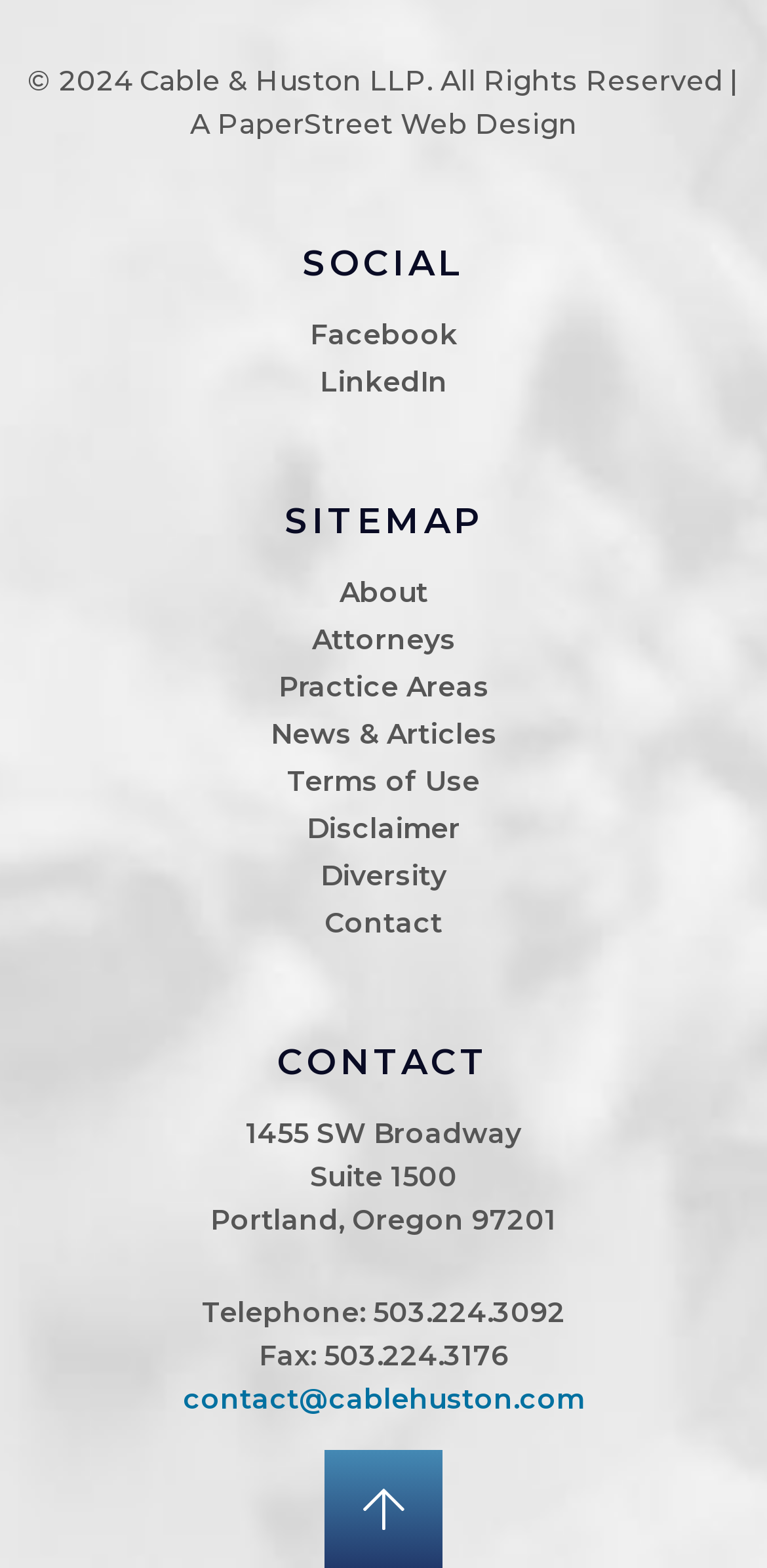What is the phone number of the law firm?
Please answer the question with as much detail and depth as you can.

The phone number of the law firm can be found in the 'CONTACT' section, where it is written as a link '503.224.3092' next to the 'Telephone:' label.